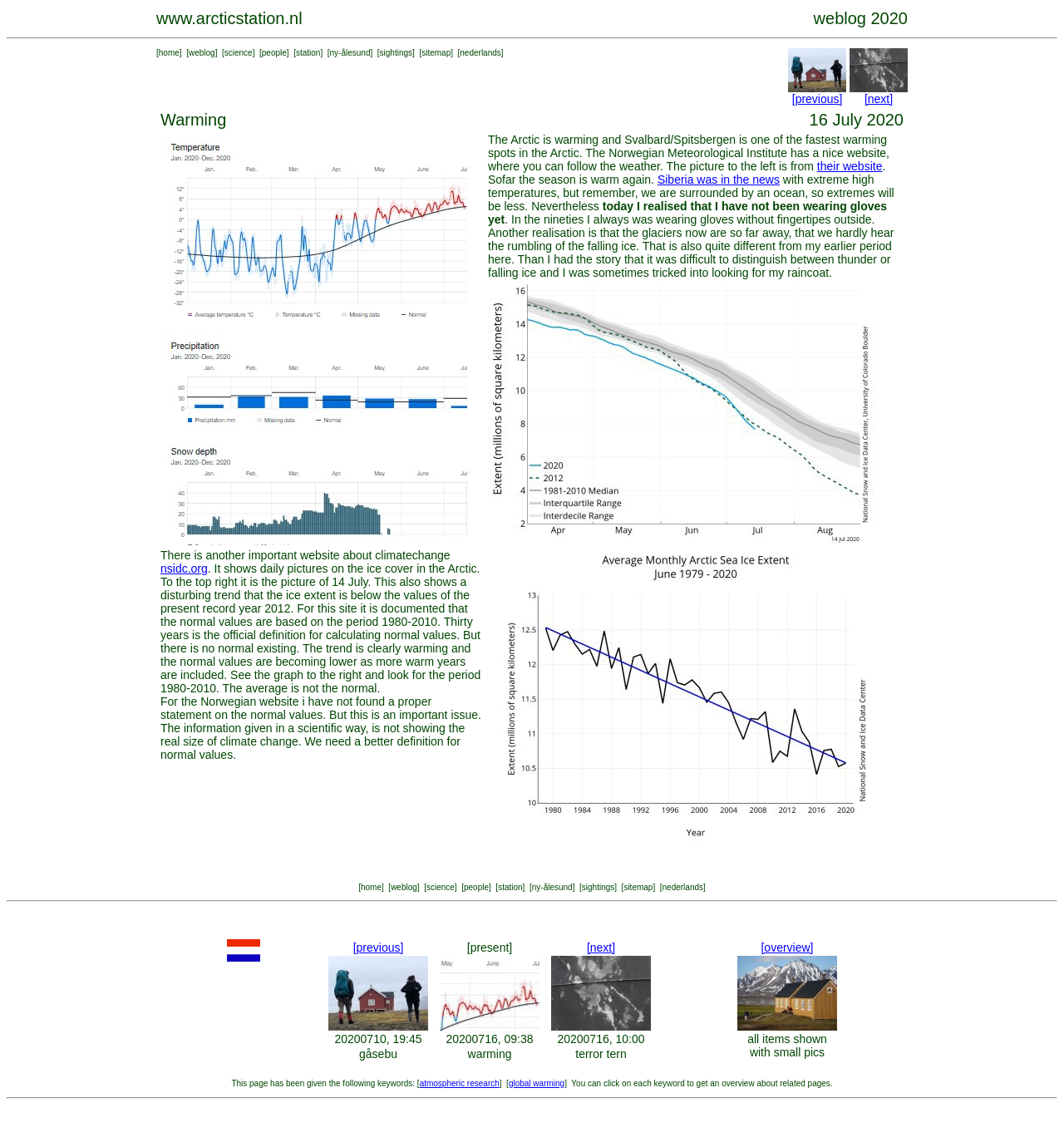Reply to the question with a brief word or phrase: What is the topic of the first article?

Warming